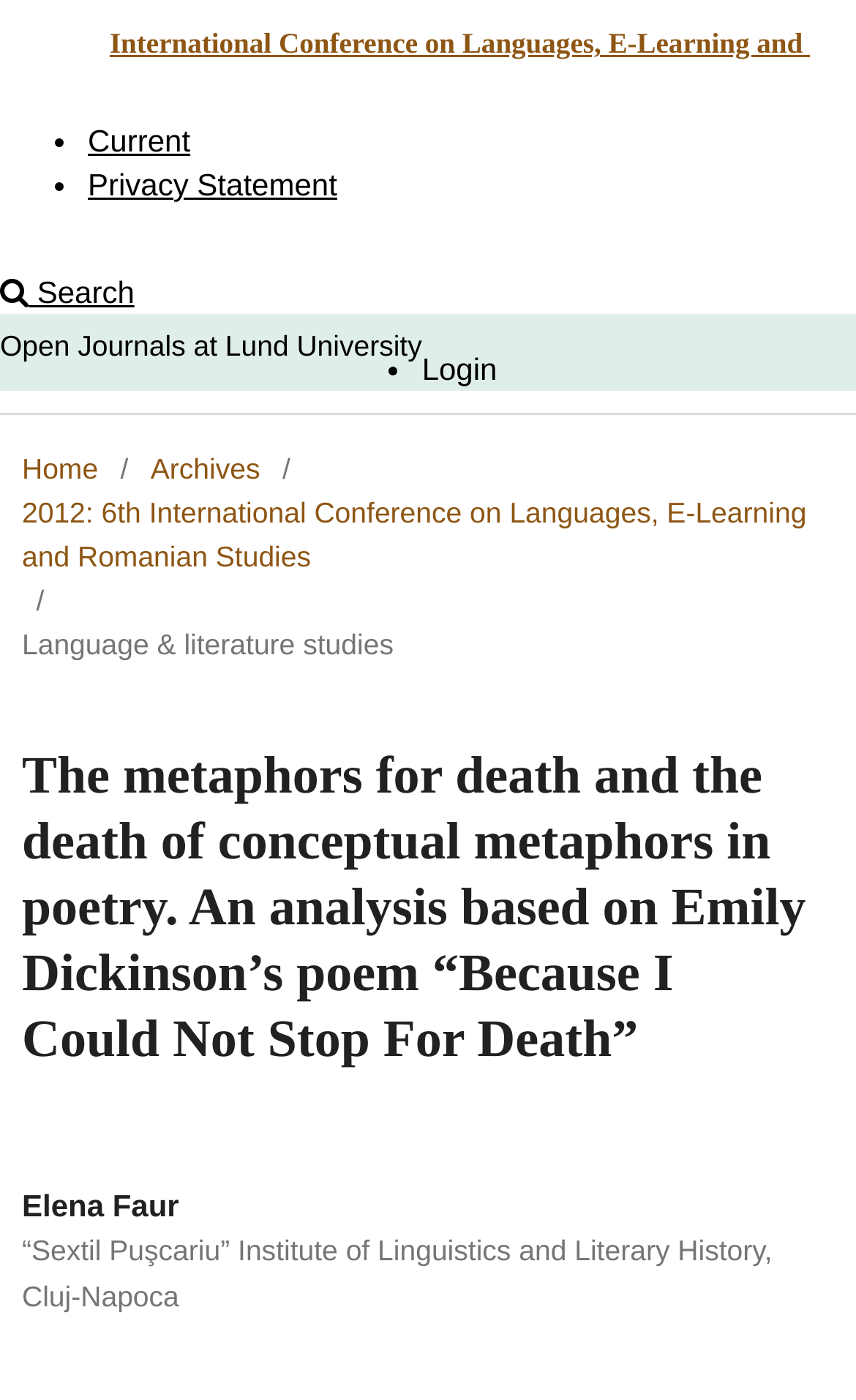Find the bounding box of the UI element described as: "Privacy Statement". The bounding box coordinates should be given as four float values between 0 and 1, i.e., [left, top, right, bottom].

[0.103, 0.119, 0.394, 0.144]